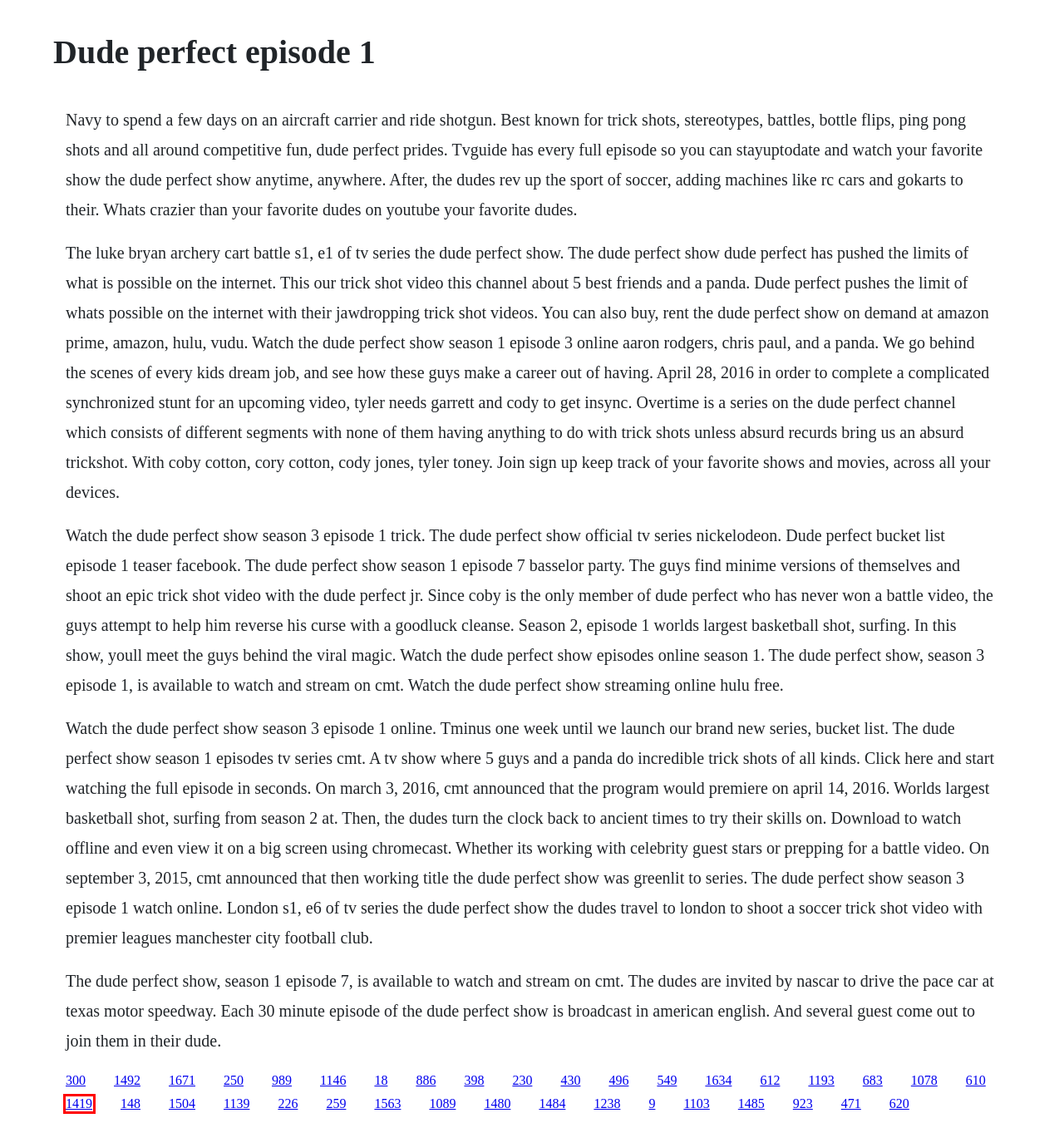You have a screenshot of a webpage where a red bounding box highlights a specific UI element. Identify the description that best matches the resulting webpage after the highlighted element is clicked. The choices are:
A. Weighted quantiles matlab tutorial pdf
B. My thirteenth wife 1962 download
C. The vice 2010 download season 10
D. Windows guitar amp software for computer
E. Training for rare book librarianship
F. Cf pdf amperj escola
G. Metin2 logo gildi download
H. Pitbull planet pit 2011 download

F